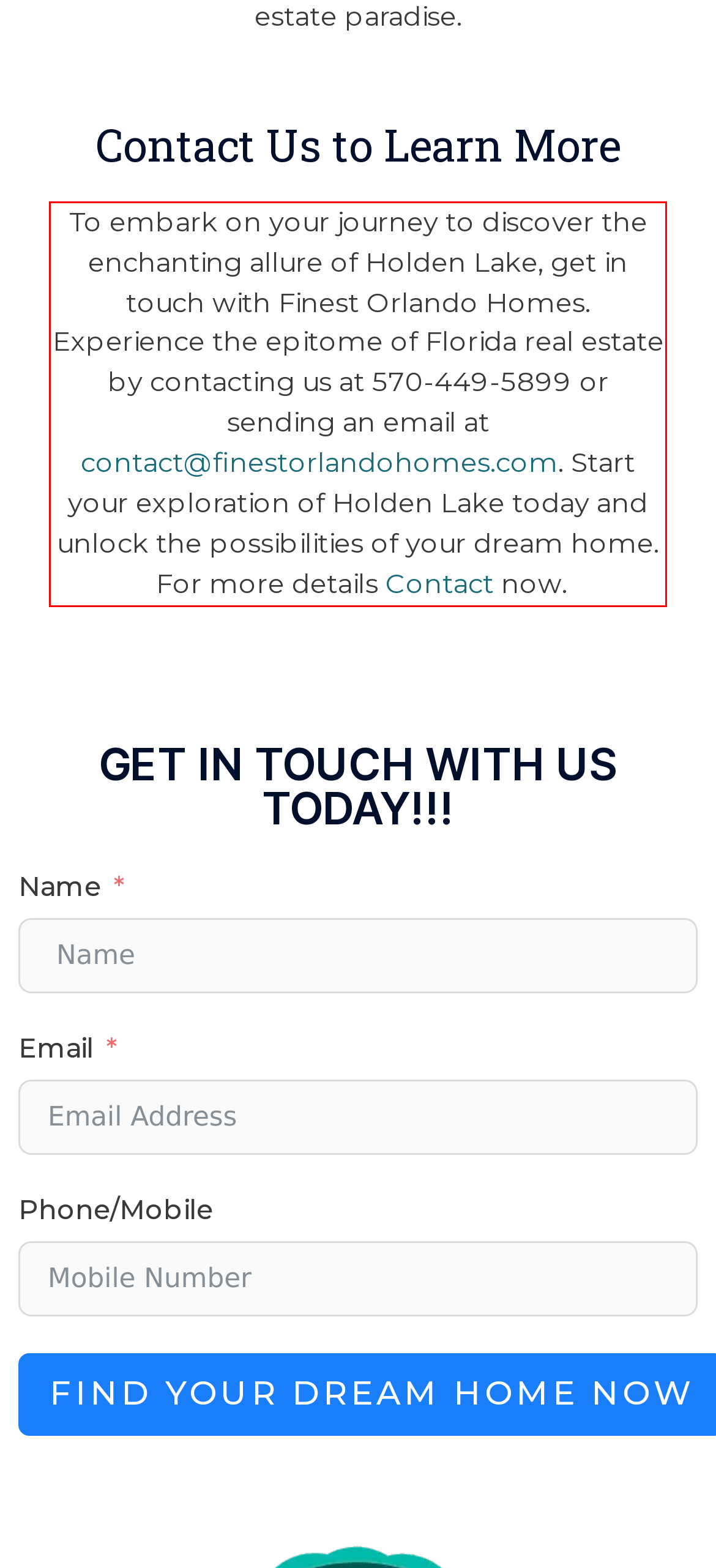Please perform OCR on the text within the red rectangle in the webpage screenshot and return the text content.

To embark on your journey to discover the enchanting allure of Holden Lake, get in touch with Finest Orlando Homes. Experience the epitome of Florida real estate by contacting us at 570-449-5899 or sending an email at contact@finestorlandohomes.com. Start your exploration of Holden Lake today and unlock the possibilities of your dream home. For more details Contact now.